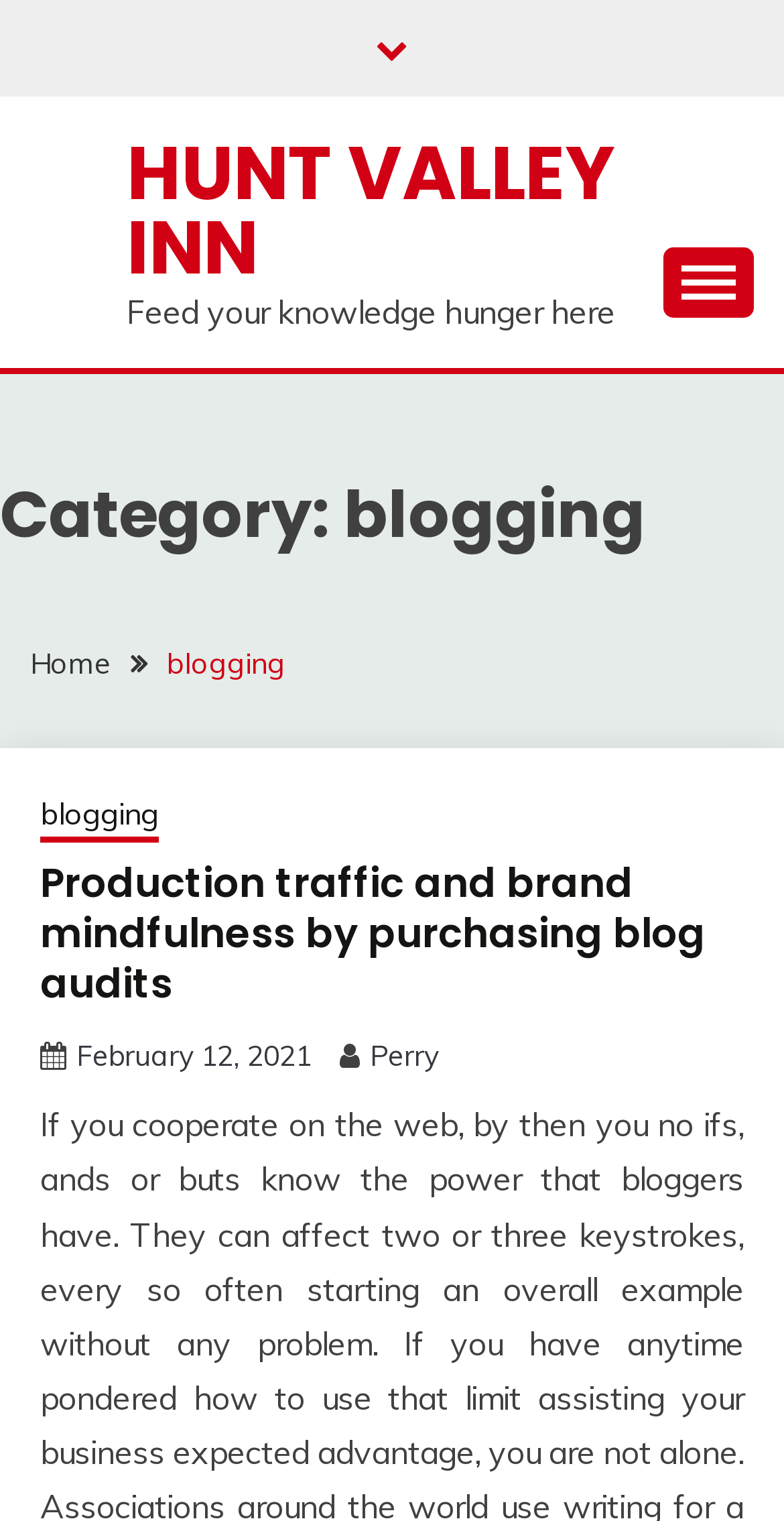Please specify the coordinates of the bounding box for the element that should be clicked to carry out this instruction: "Expand the primary menu". The coordinates must be four float numbers between 0 and 1, formatted as [left, top, right, bottom].

[0.846, 0.162, 0.962, 0.208]